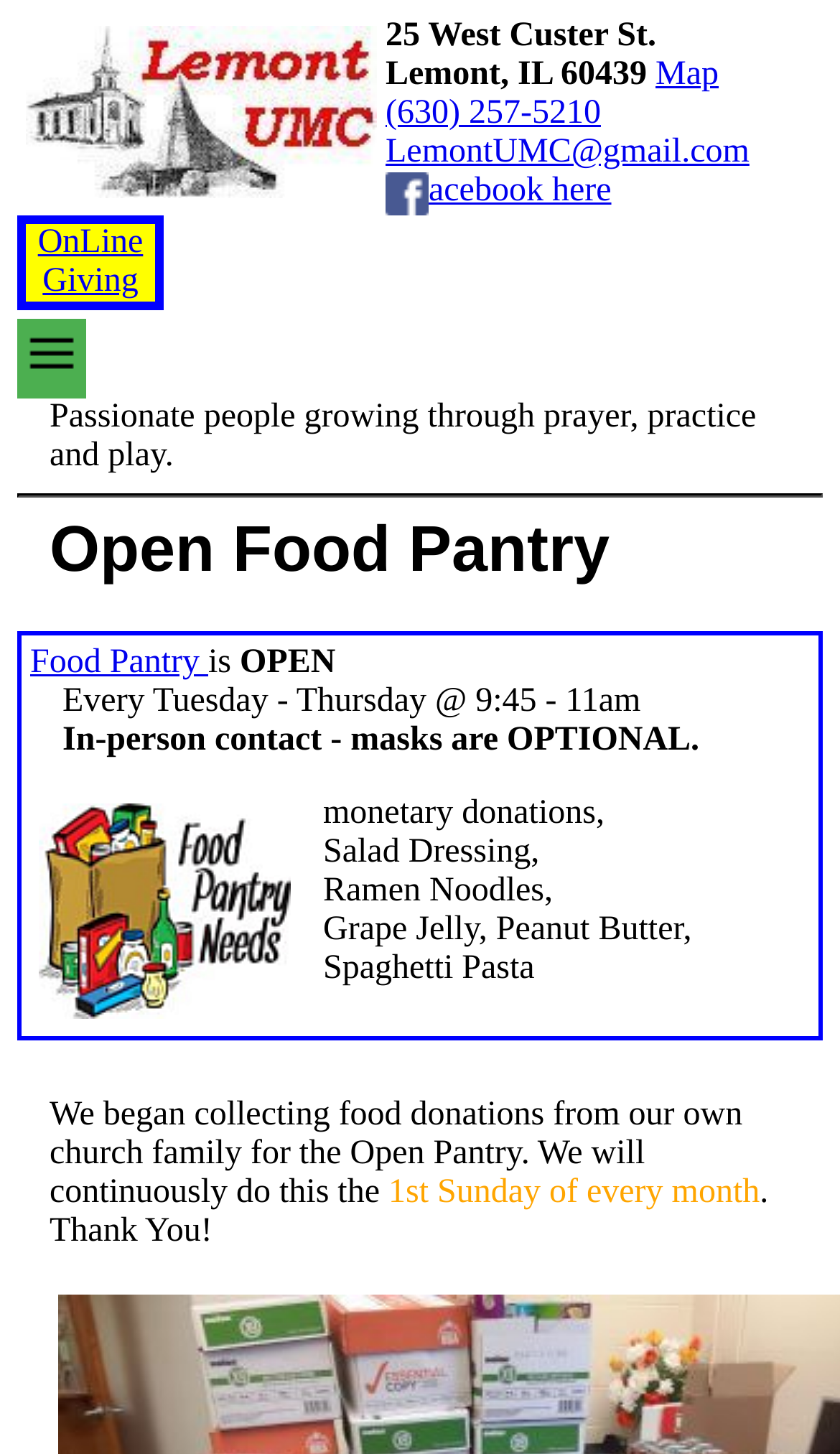Answer the following query with a single word or phrase:
What is the address of Lemont United Methodist Church?

25 West Custer St., Lemont, IL 60439